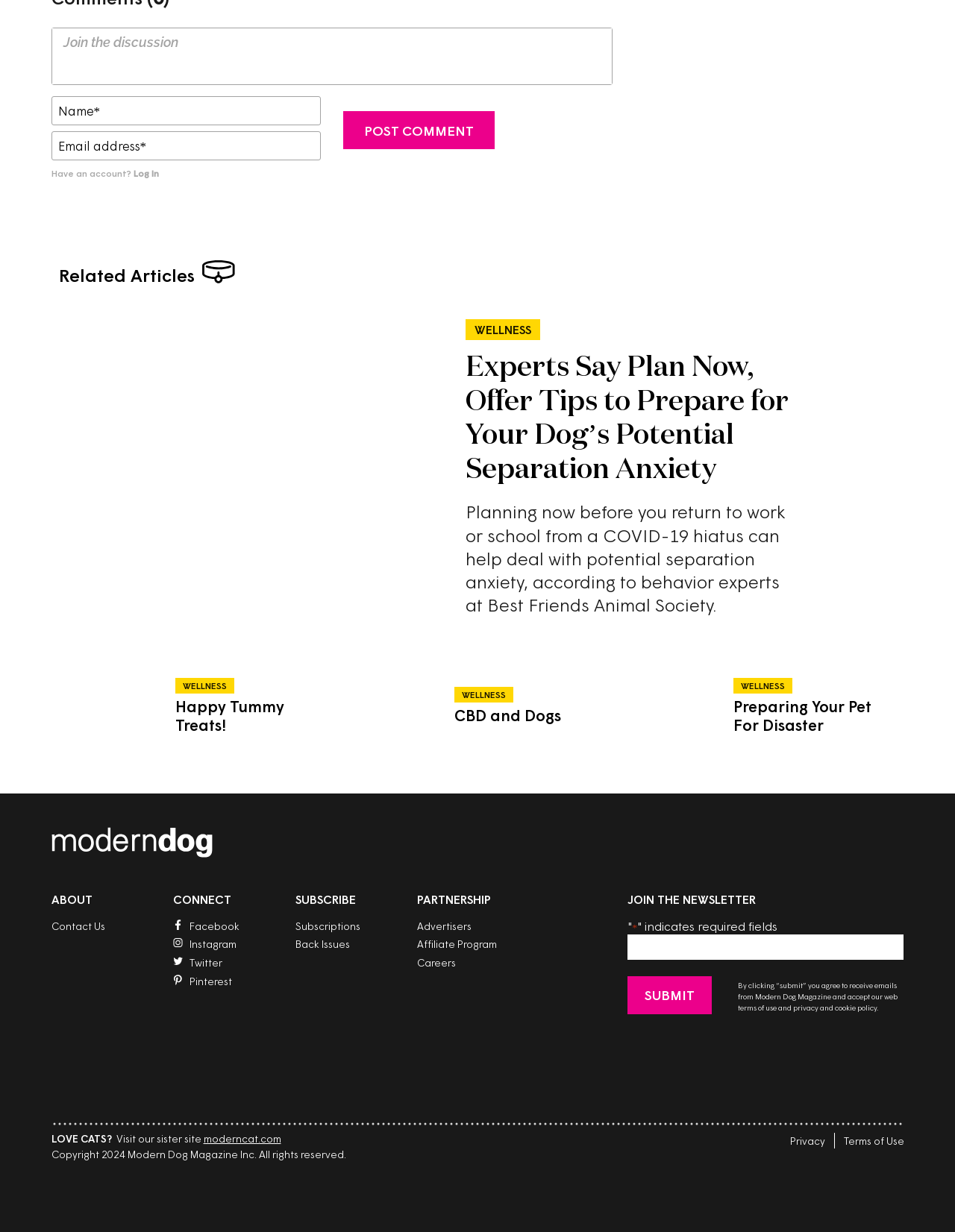Find the bounding box coordinates of the element's region that should be clicked in order to follow the given instruction: "Enter your name". The coordinates should consist of four float numbers between 0 and 1, i.e., [left, top, right, bottom].

[0.054, 0.078, 0.336, 0.102]